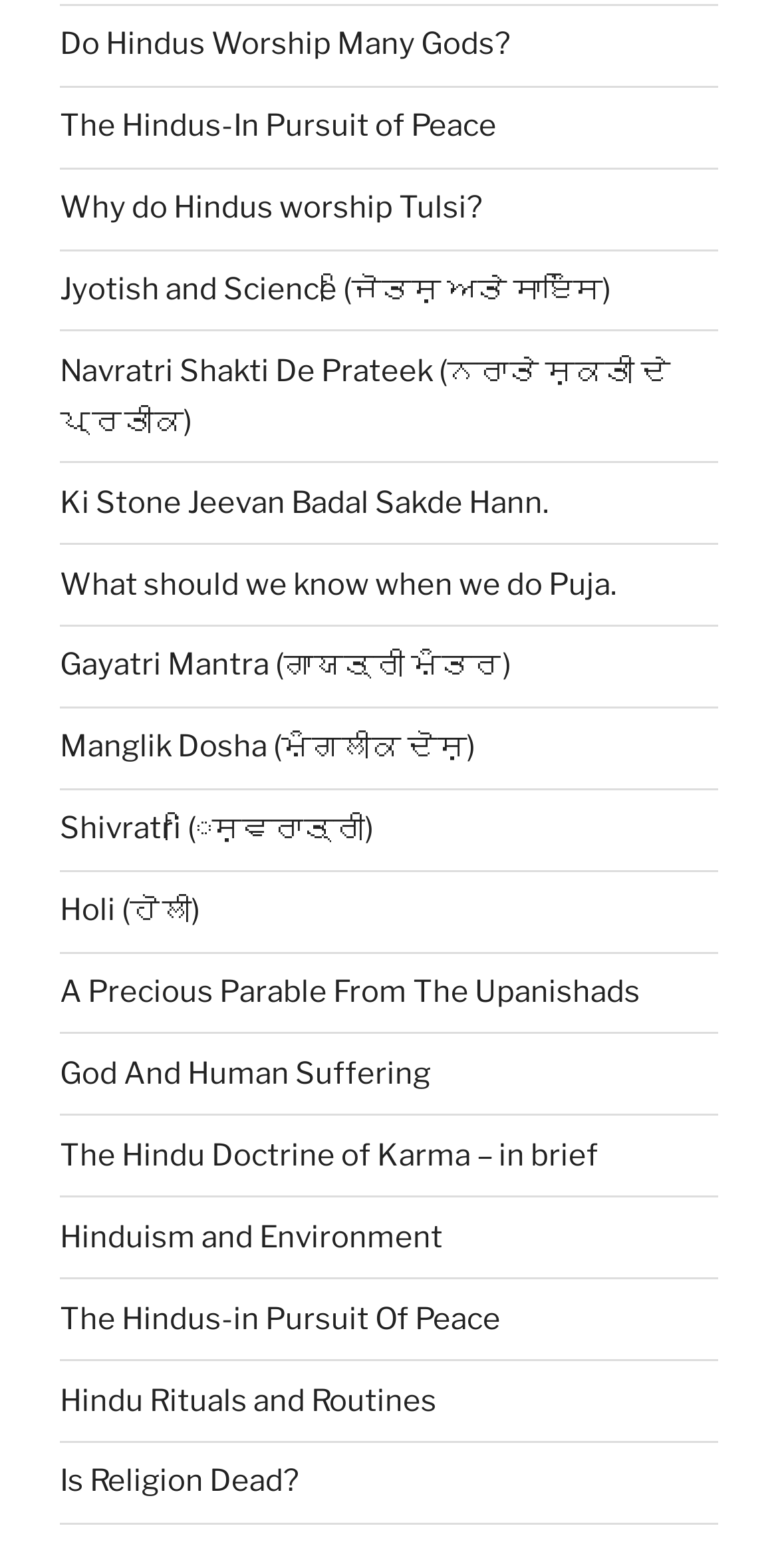What is the topic of the first link?
Refer to the image and give a detailed answer to the question.

The first link on the webpage has the text 'Do Hindus Worship Many Gods?' which suggests that the topic of the link is related to Hinduism and the concept of multiple gods.